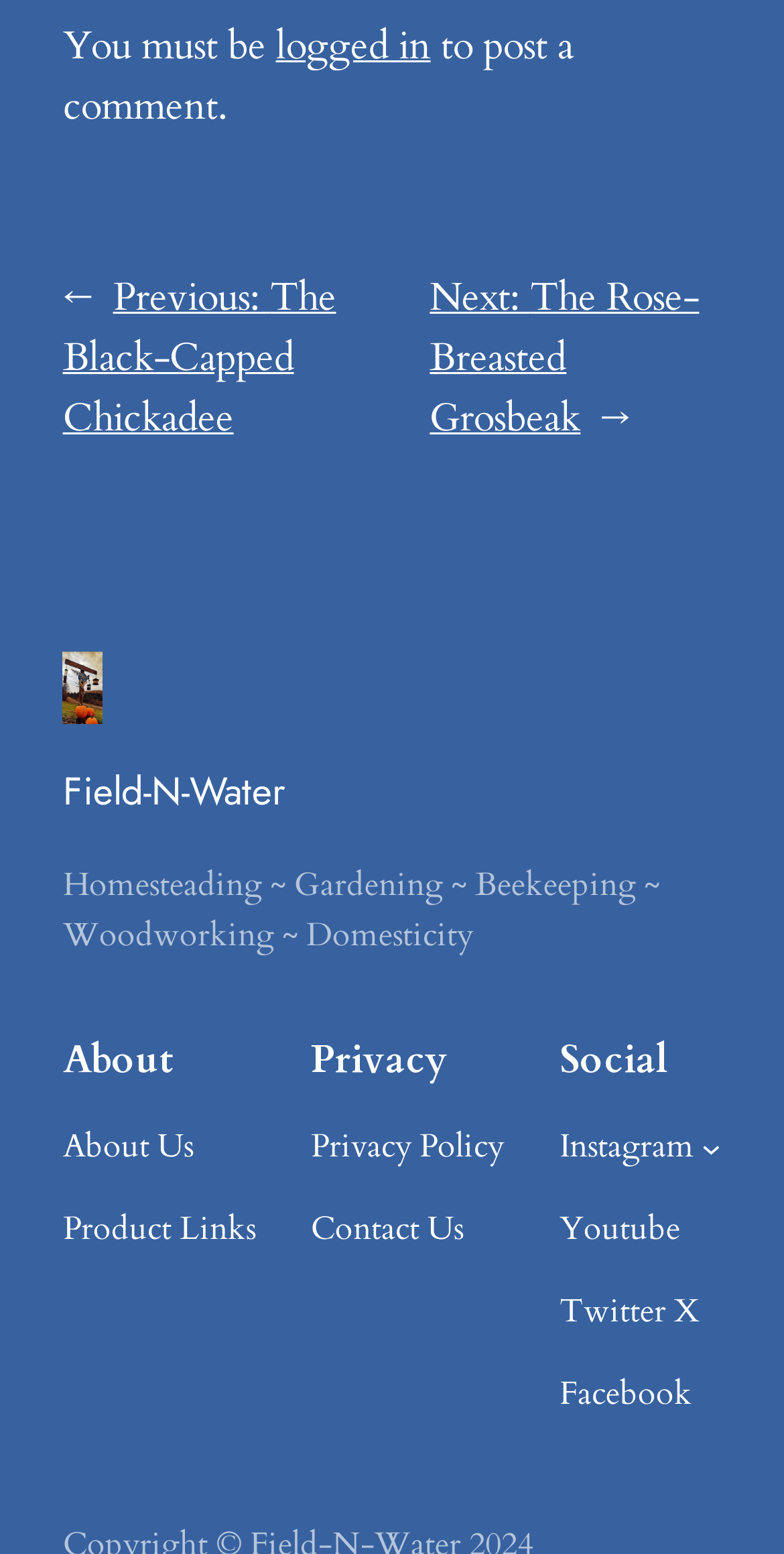Please find and report the bounding box coordinates of the element to click in order to perform the following action: "Log in". The coordinates should be expressed as four float numbers between 0 and 1, in the format [left, top, right, bottom].

None